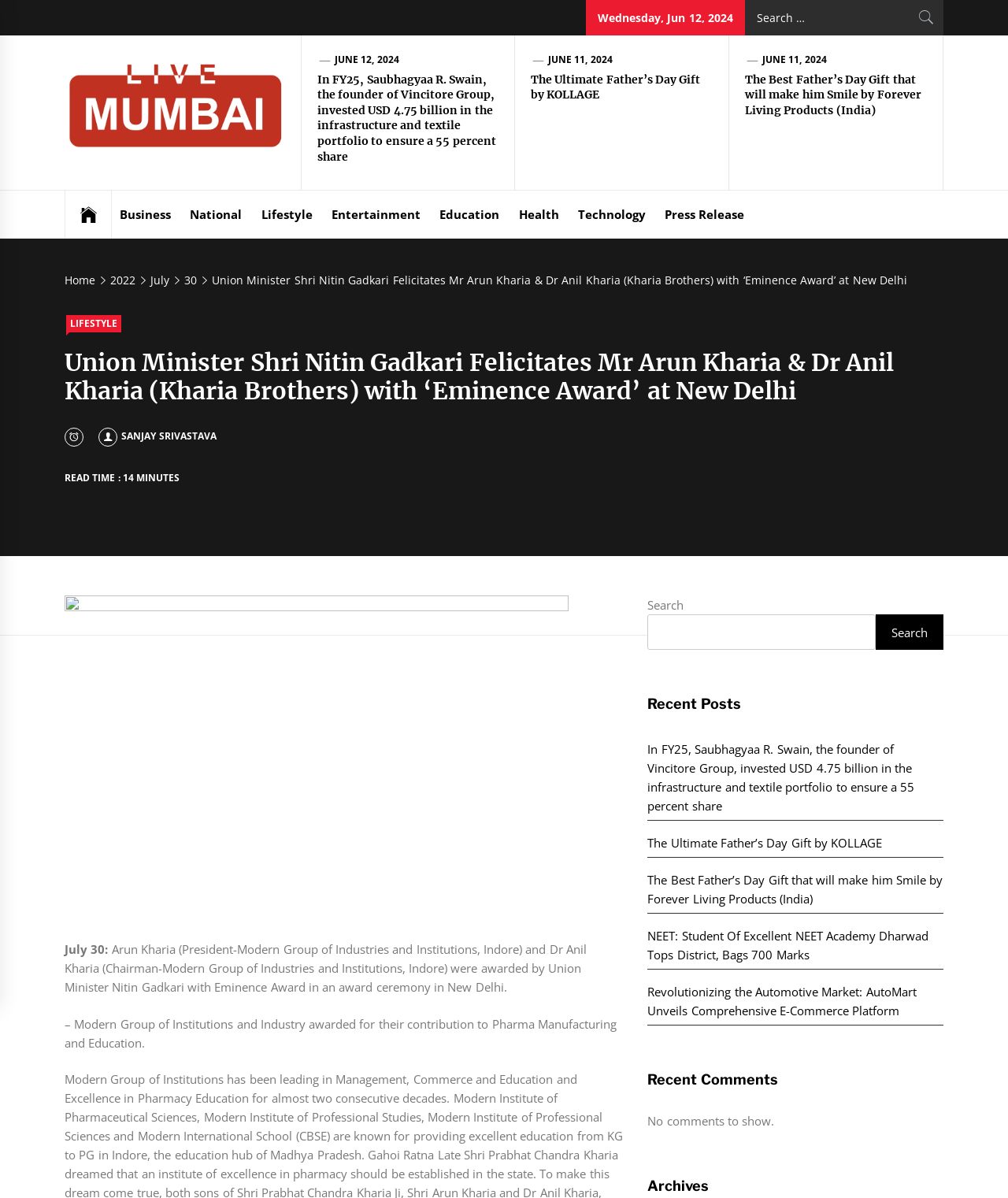Use a single word or phrase to answer the following:
How many minutes does it take to read the article?

14 minutes